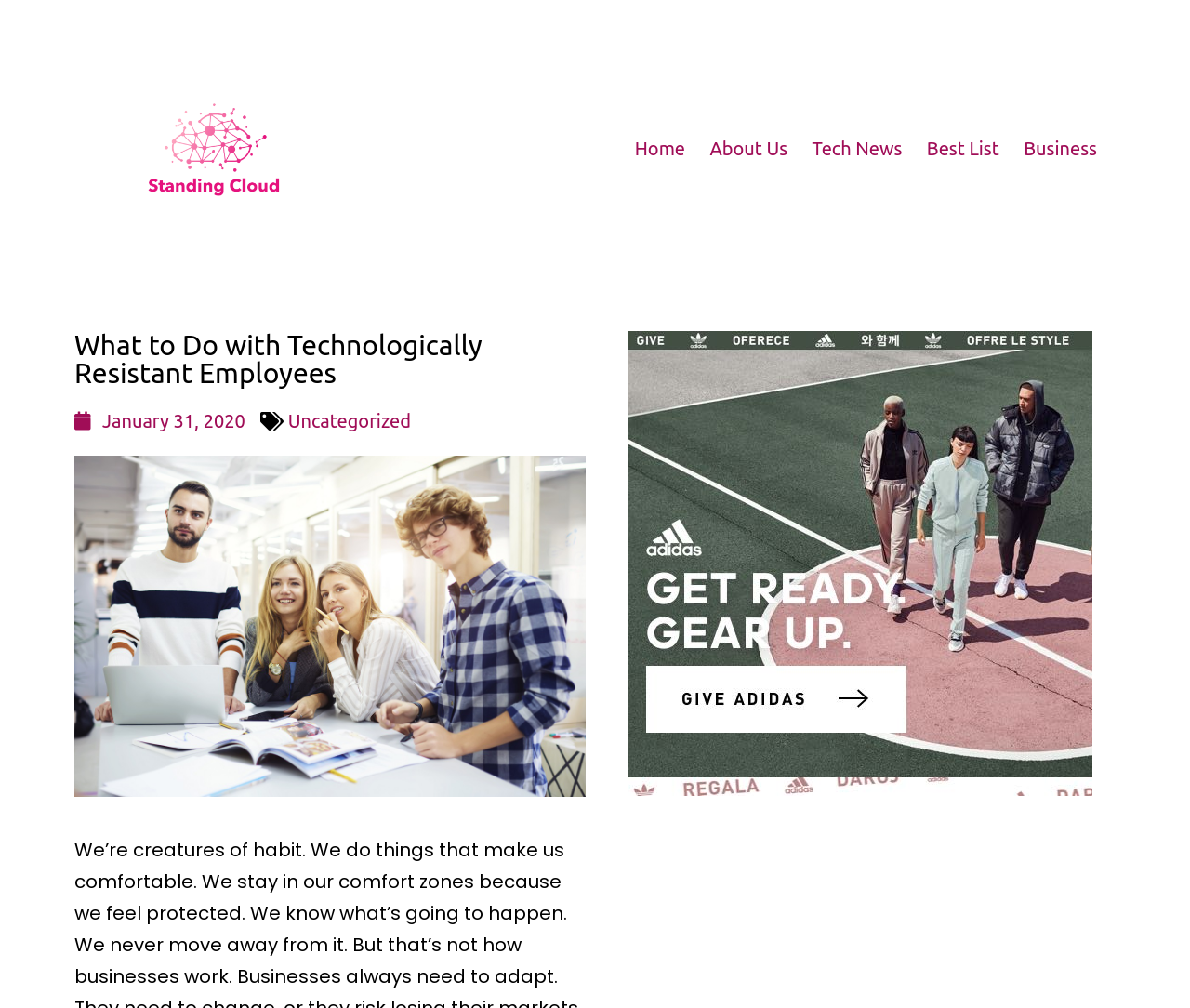Locate the bounding box coordinates of the region to be clicked to comply with the following instruction: "Check the post dated January 31, 2020". The coordinates must be four float numbers between 0 and 1, in the form [left, top, right, bottom].

[0.062, 0.402, 0.206, 0.434]